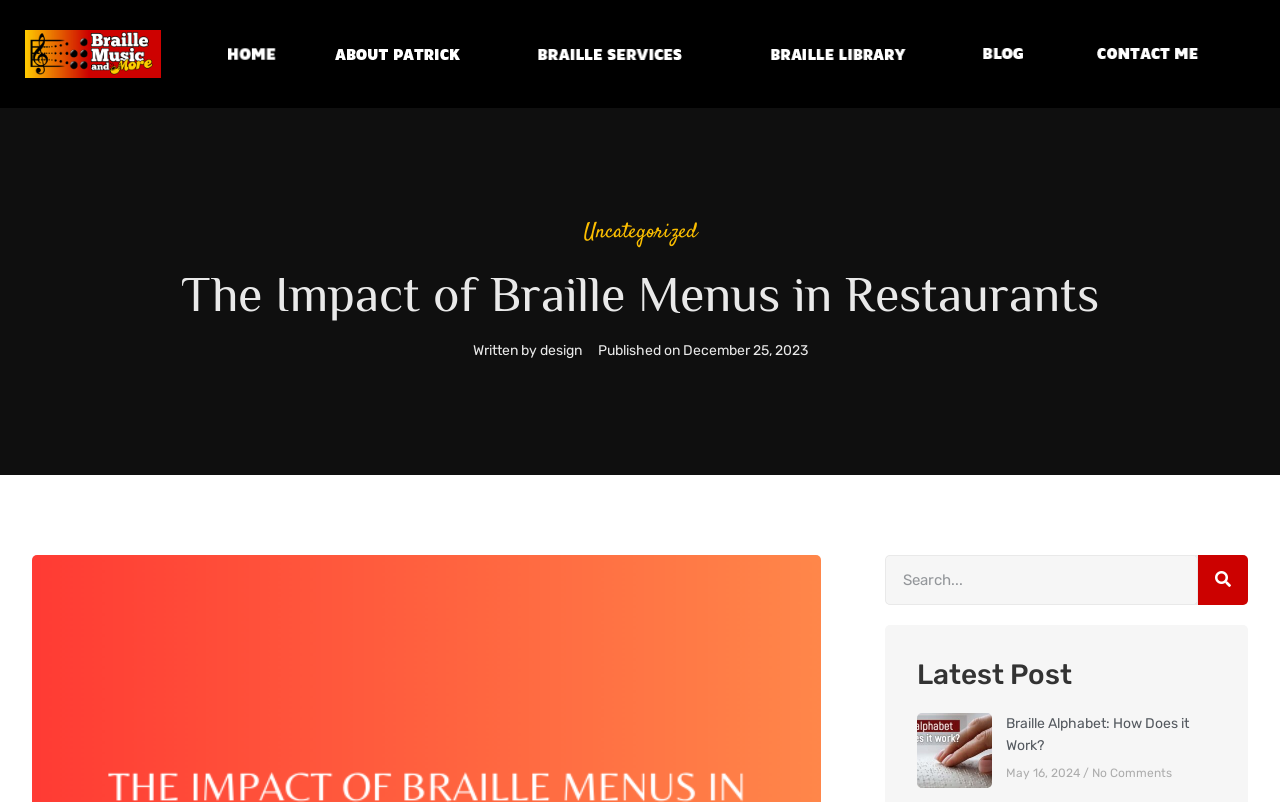Please find the bounding box coordinates for the clickable element needed to perform this instruction: "Search for something".

[0.692, 0.691, 0.975, 0.754]